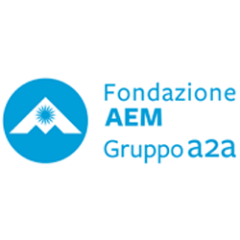Explain the image in a detailed and descriptive way.

The image features the logo of "Fondazione AEM Gruppo A2A," prominently displayed in a simple yet effective design. The logo combines a stylized mountain graphic, symbolizing stability and strength, with a radiant sun emblem, reflecting vitality and hope. The brand name is presented in a modern font, emphasizing a clear and professional appearance. This logo represents a foundation associated with A2A Group, which is known for its commitment to social responsibility and community support initiatives.